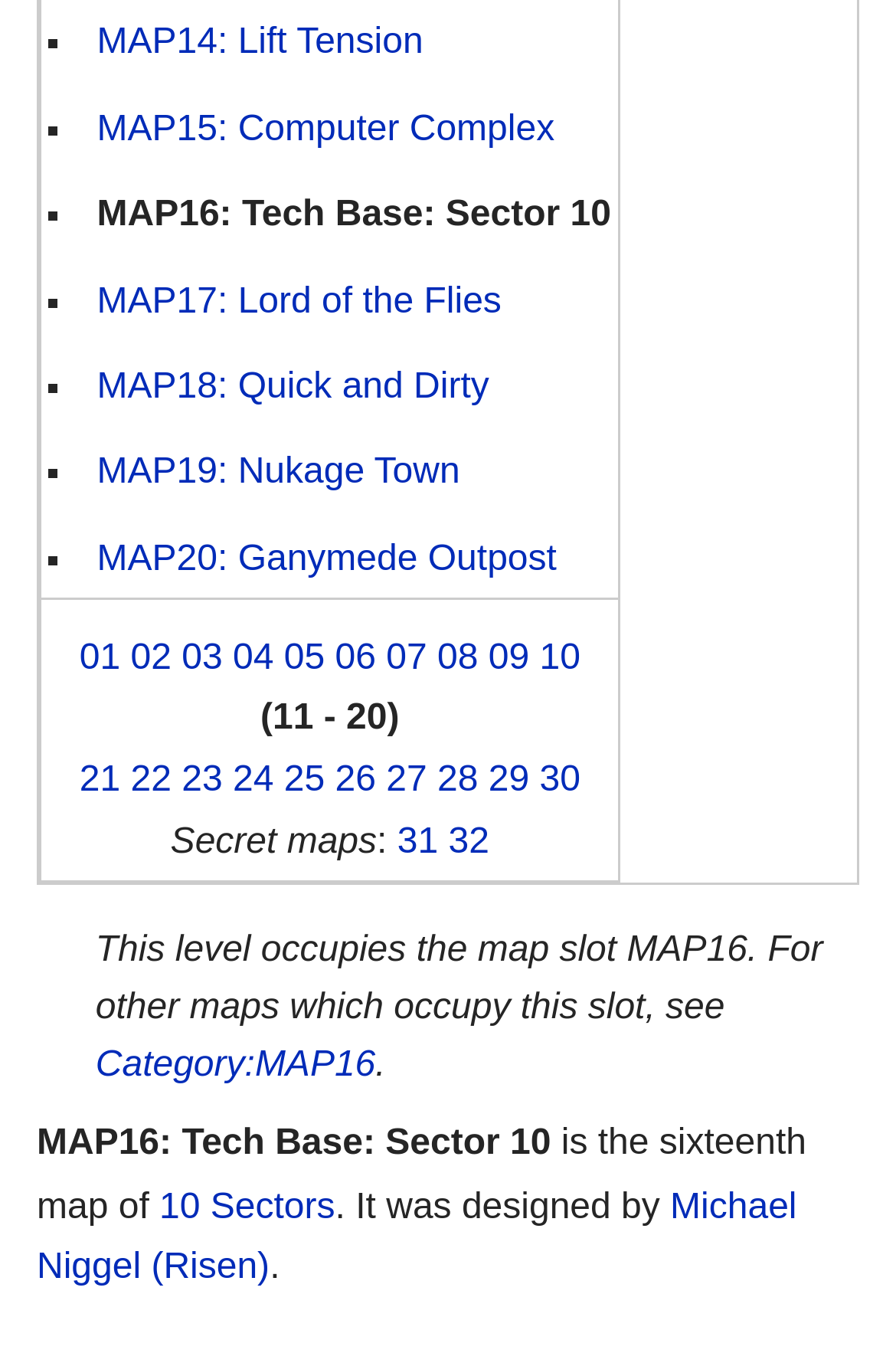Identify the bounding box of the HTML element described as: "MAP17: Lord of the Flies".

[0.108, 0.196, 0.56, 0.225]